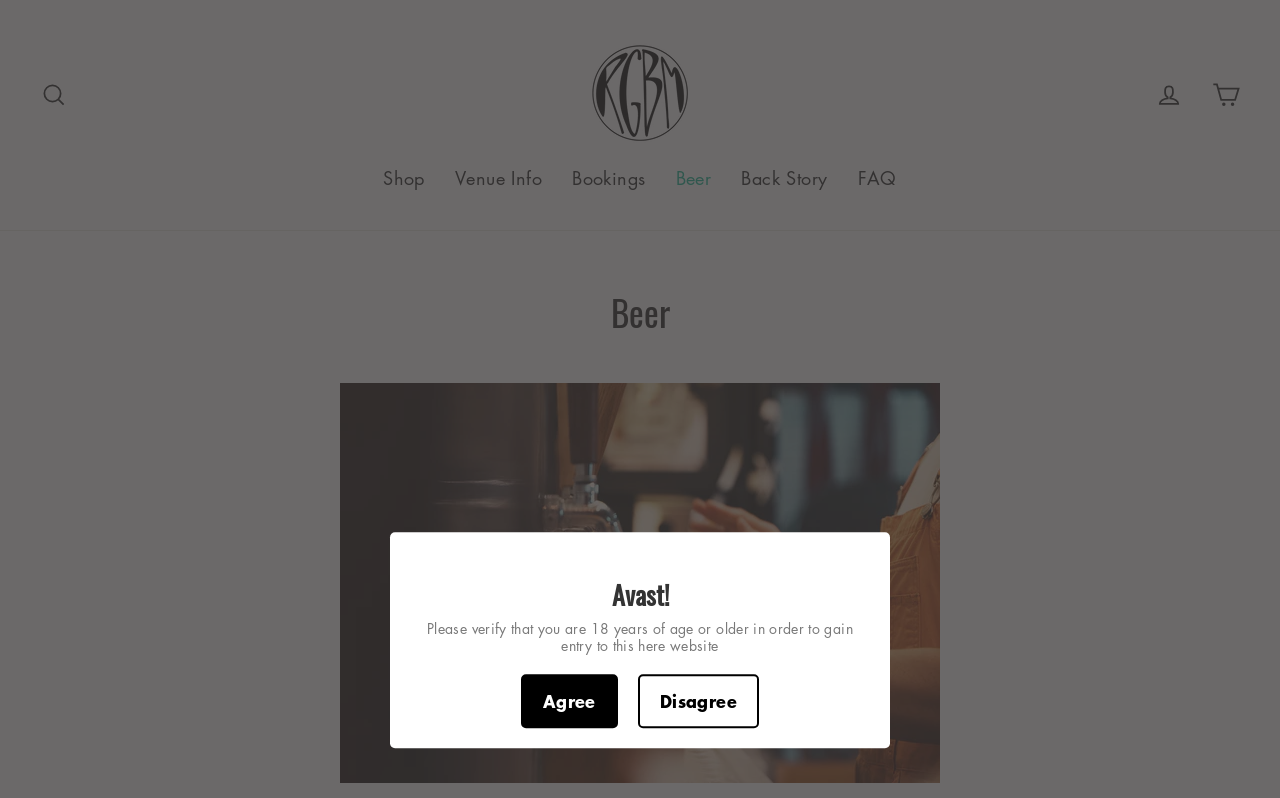How many navigation links are there?
Using the image, respond with a single word or phrase.

6